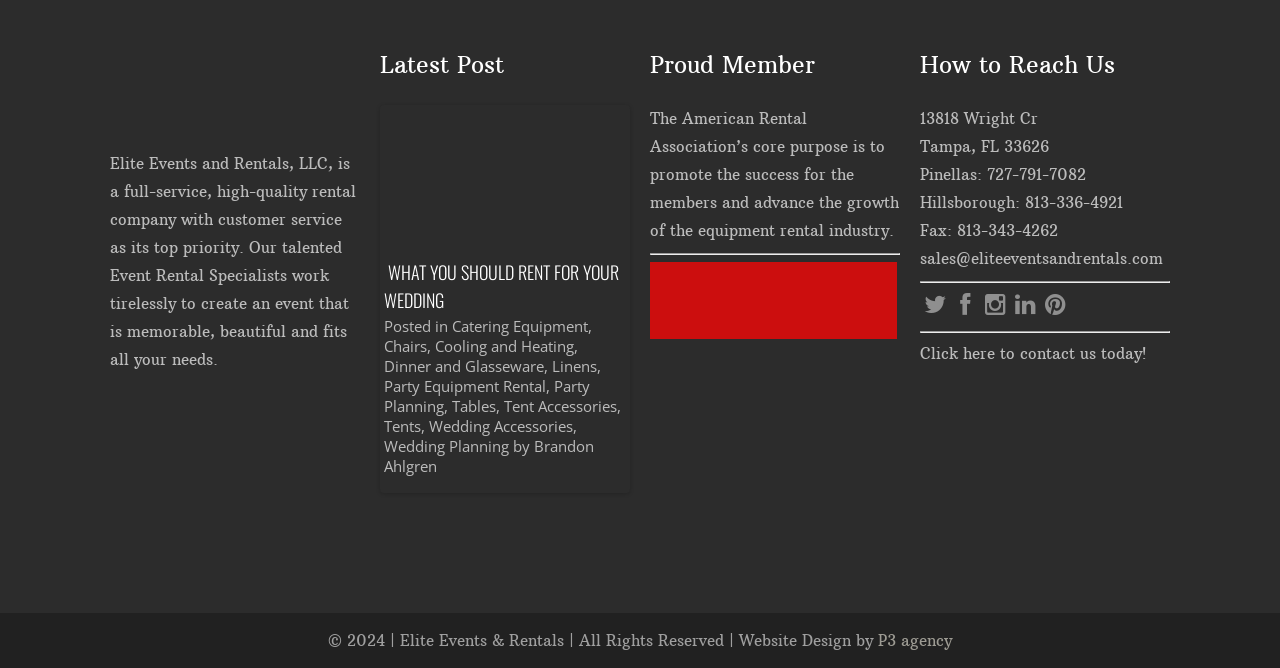Who is the author of the latest post?
Respond with a short answer, either a single word or a phrase, based on the image.

Brandon Ahlgren